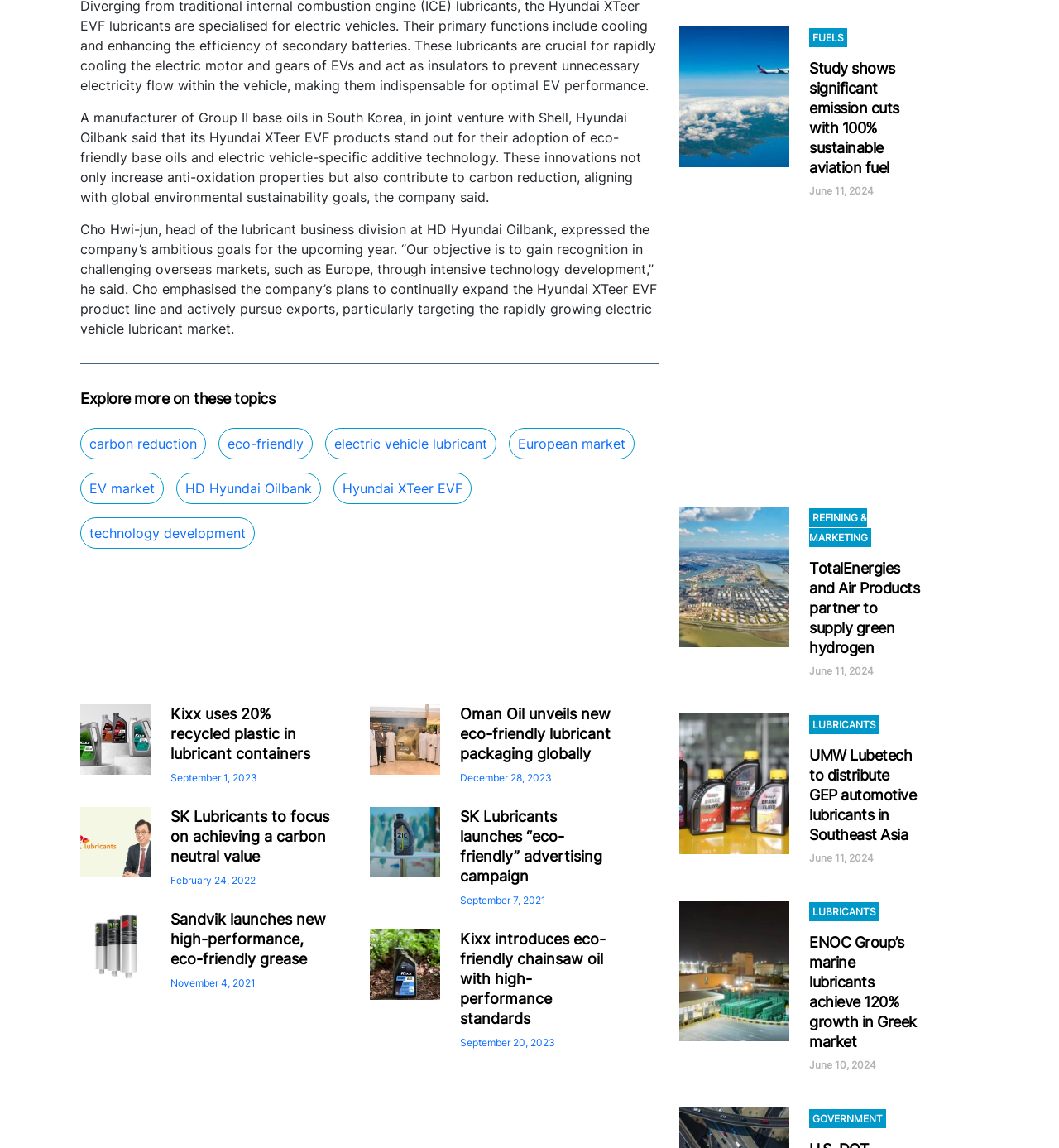For the element described, predict the bounding box coordinates as (top-left x, top-left y, bottom-right x, bottom-right y). All values should be between 0 and 1. Element description: European market

[0.48, 0.373, 0.599, 0.4]